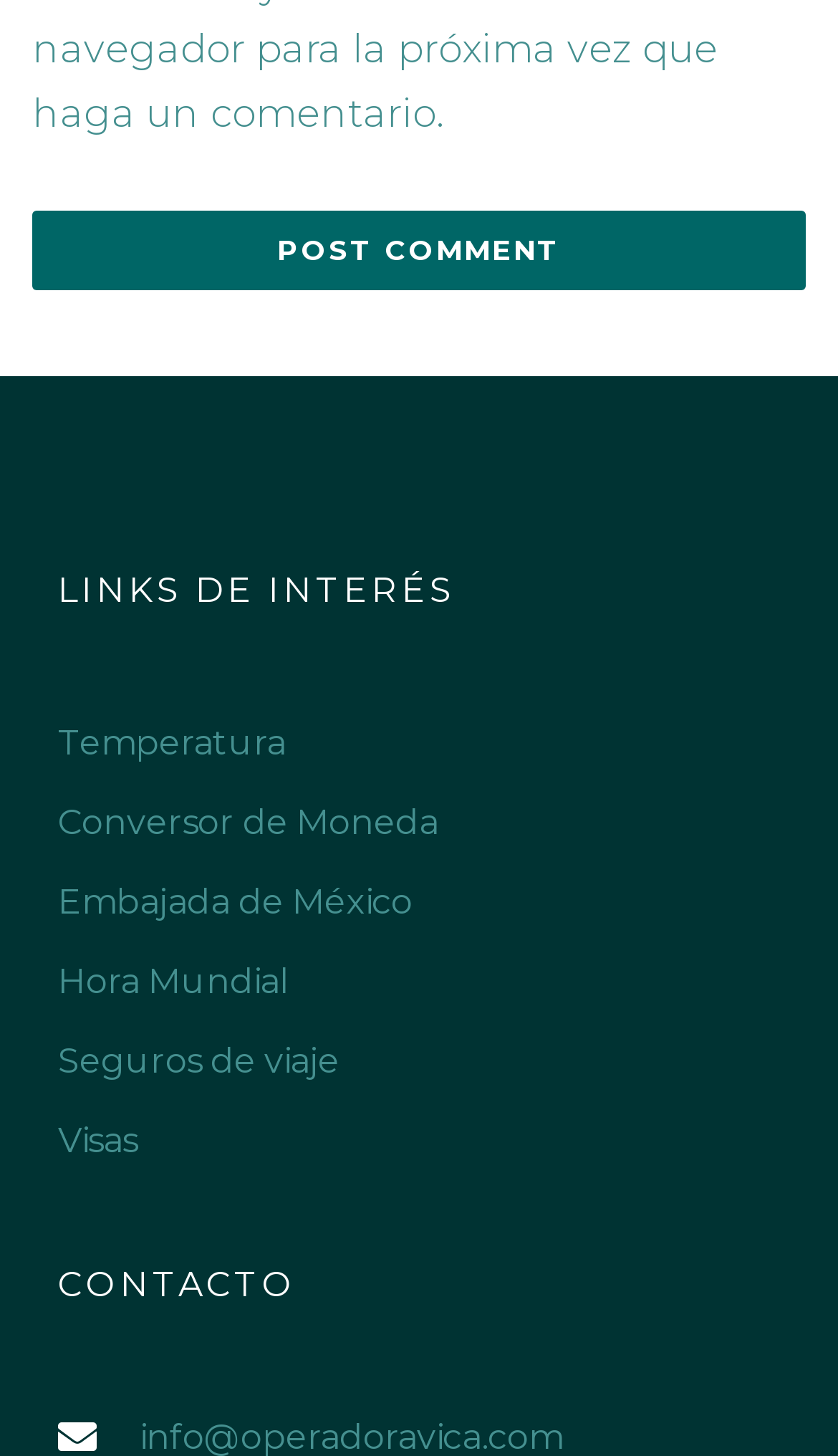Please predict the bounding box coordinates of the element's region where a click is necessary to complete the following instruction: "read the article by Jake Albano". The coordinates should be represented by four float numbers between 0 and 1, i.e., [left, top, right, bottom].

None